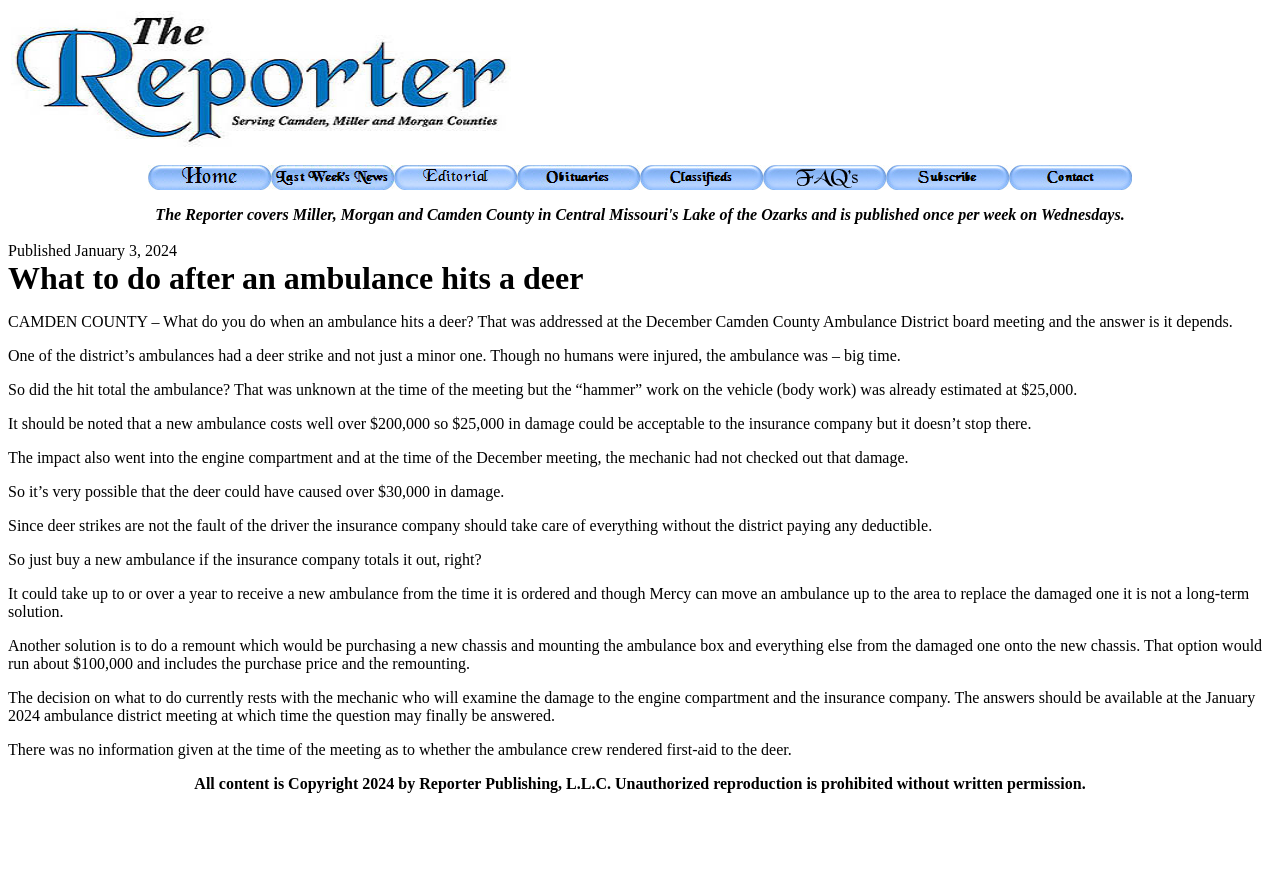How much does a new ambulance cost?
Please give a detailed and elaborate explanation in response to the question.

According to the article, a new ambulance costs well over $200,000, which is mentioned in the context of the damage estimate of $25,000 for the ambulance that hit a deer.